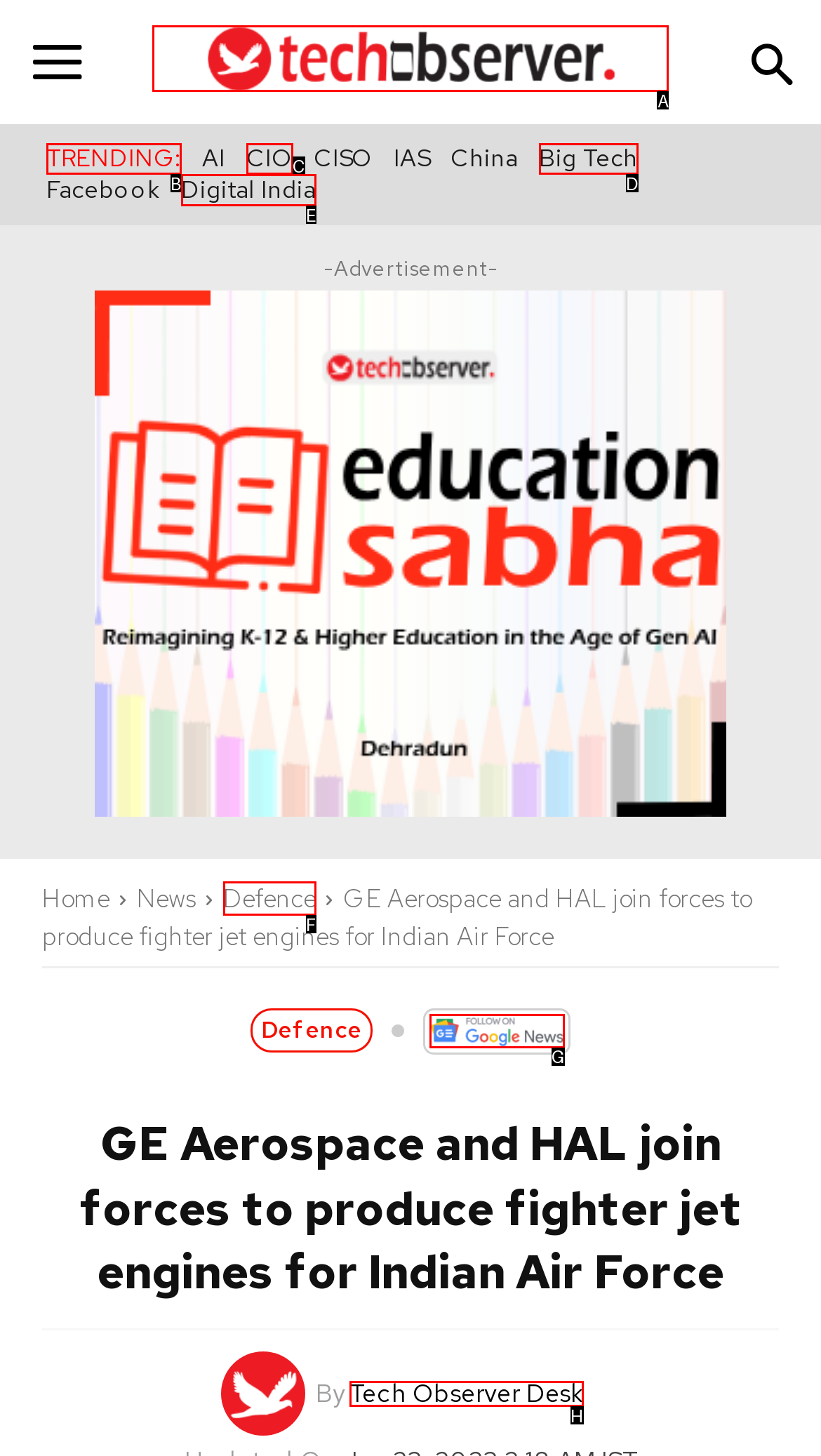Based on the given description: title="Tech Observer Magazine", determine which HTML element is the best match. Respond with the letter of the chosen option.

A